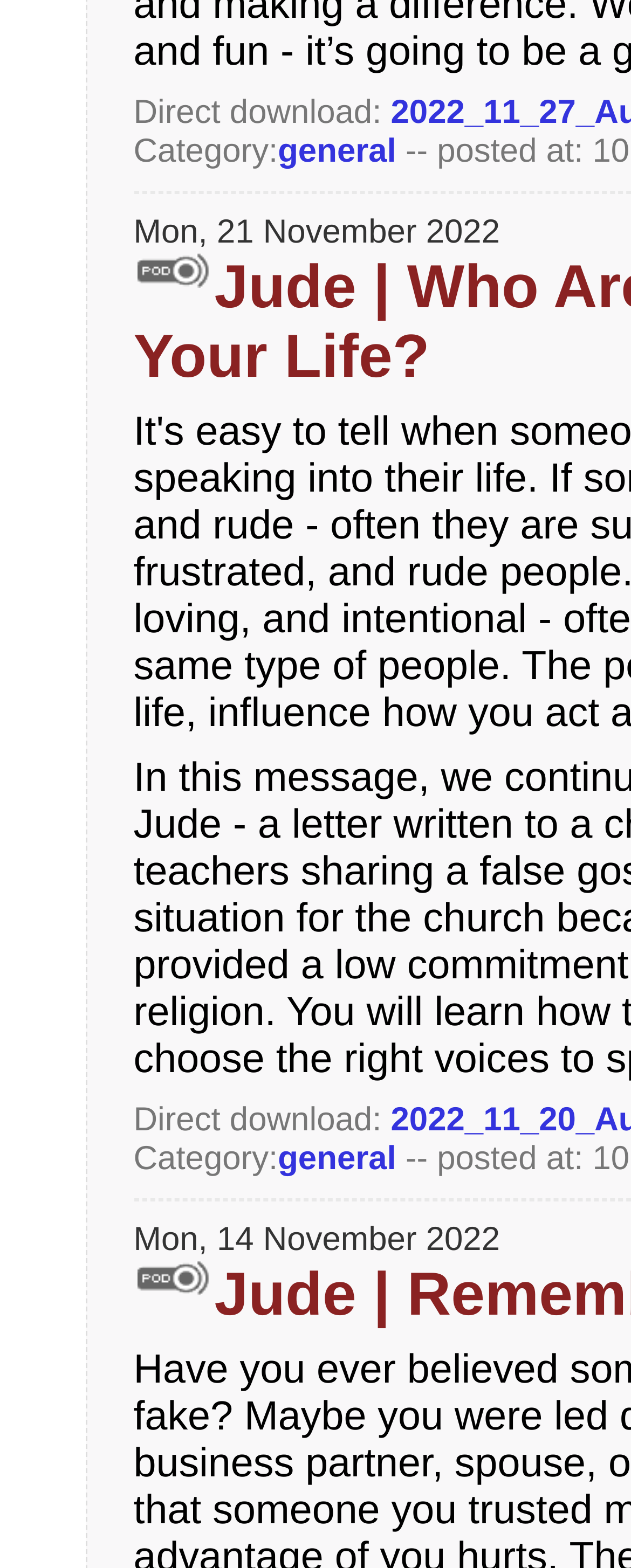Identify the bounding box of the UI component described as: "general".

[0.44, 0.727, 0.628, 0.751]